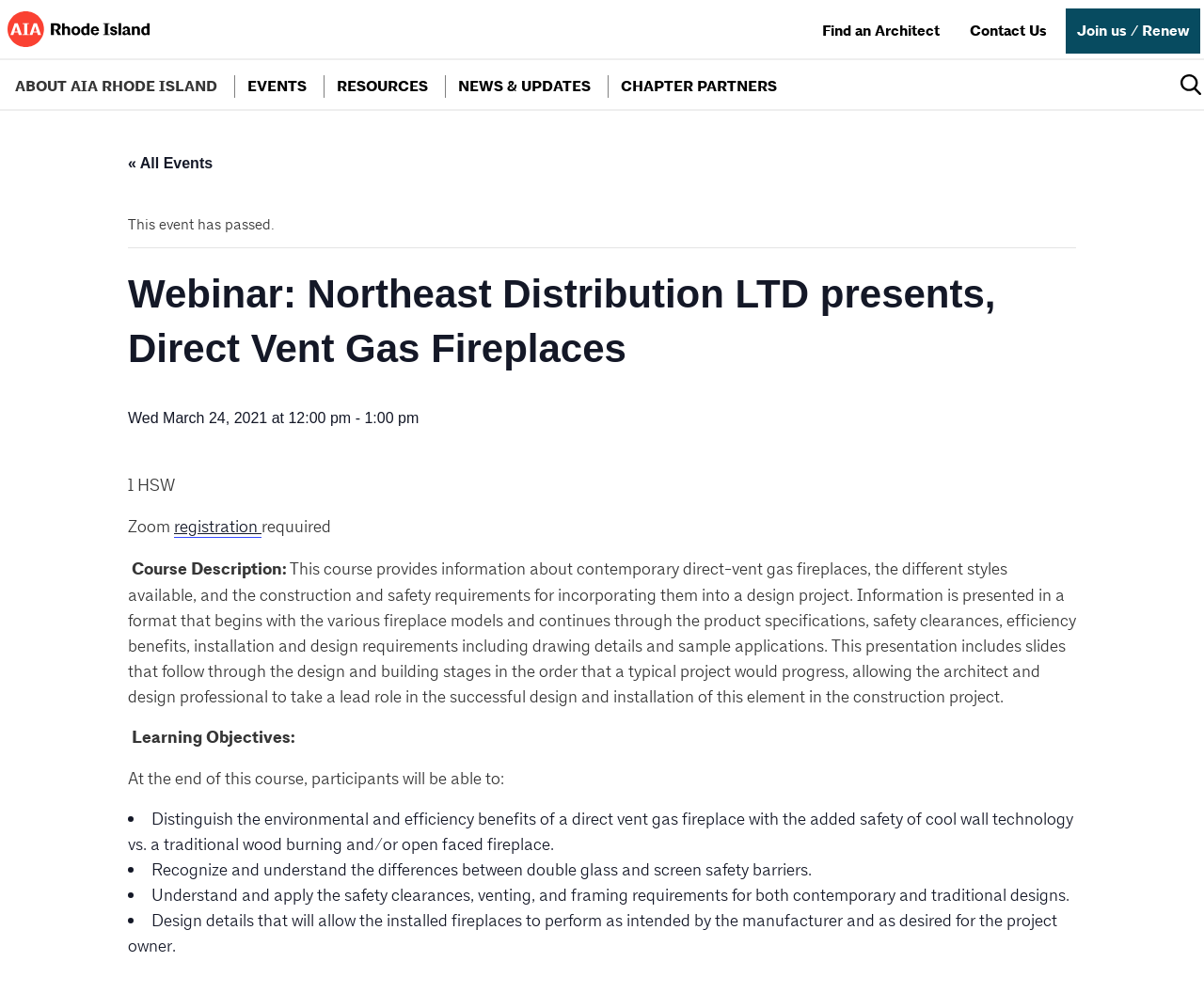Summarize the webpage with intricate details.

The webpage appears to be an event registration page for a webinar about direct-vent gas fireplaces, hosted by the American Institute of Architects Rhode Island Inc. At the top left, there is a logo and a link to the organization's website. On the top right, there are three links: "Find an Architect", "Contact Us", and "Join us / Renew".

Below the top navigation, there is a section with several links: "ABOUT AIA RHODE ISLAND", "EVENTS", "RESOURCES", "NEWS & UPDATES", and "CHAPTER PARTNERS". On the far right, there is a button with an image.

The main content of the page is about the webinar event. There is a heading that reads "Webinar: Northeast Distribution LTD presents, Direct Vent Gas Fireplaces" followed by the date and time of the event. Below that, there is a section that indicates the event has passed.

The course description is provided, which explains that the webinar will cover information about contemporary direct-vent gas fireplaces, their styles, construction, and safety requirements. The description is followed by a list of learning objectives, which outlines what participants will be able to do after completing the course. The objectives are listed in bullet points, each describing a specific skill or knowledge that will be gained.

There are no images on the page besides the logo and the button image on the top right. The overall layout is organized, with clear headings and concise text.